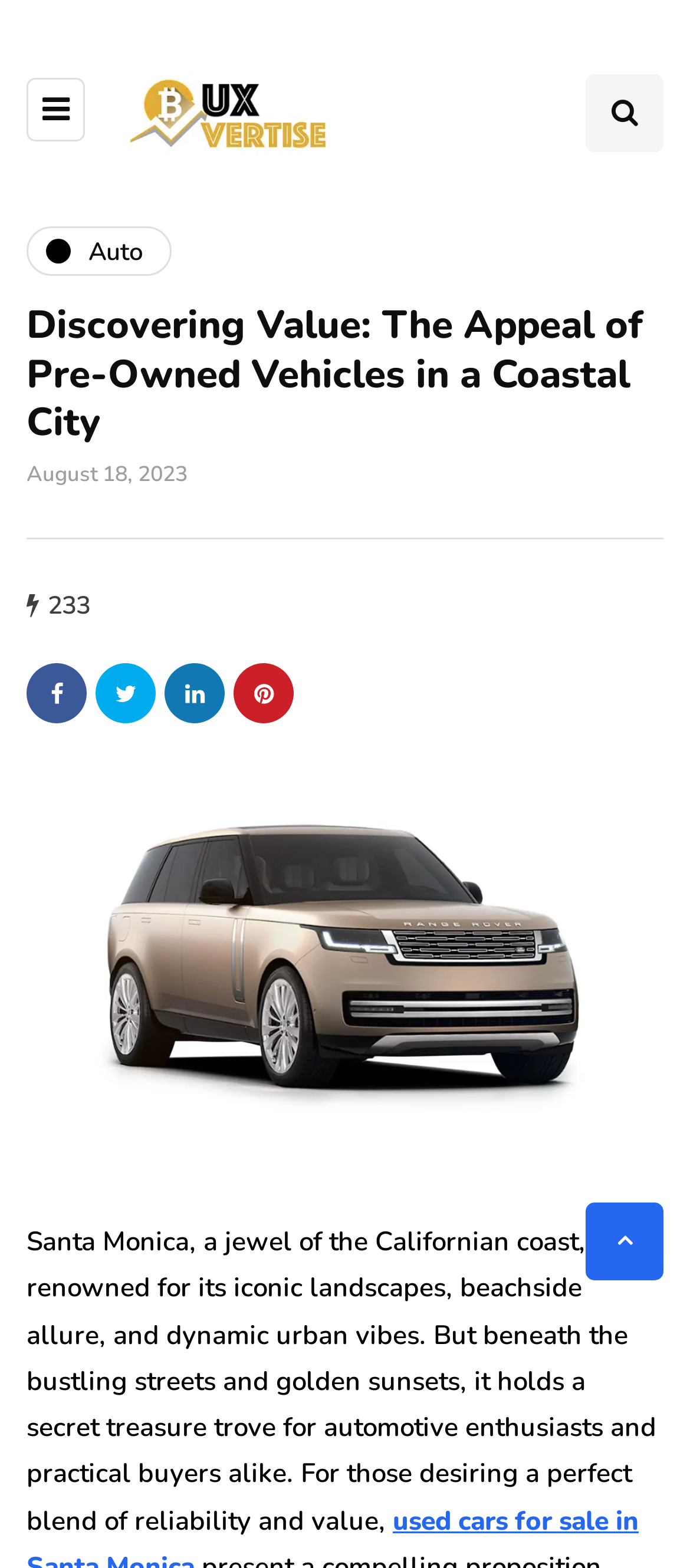Give a short answer using one word or phrase for the question:
What is the date of the article?

August 18, 2023